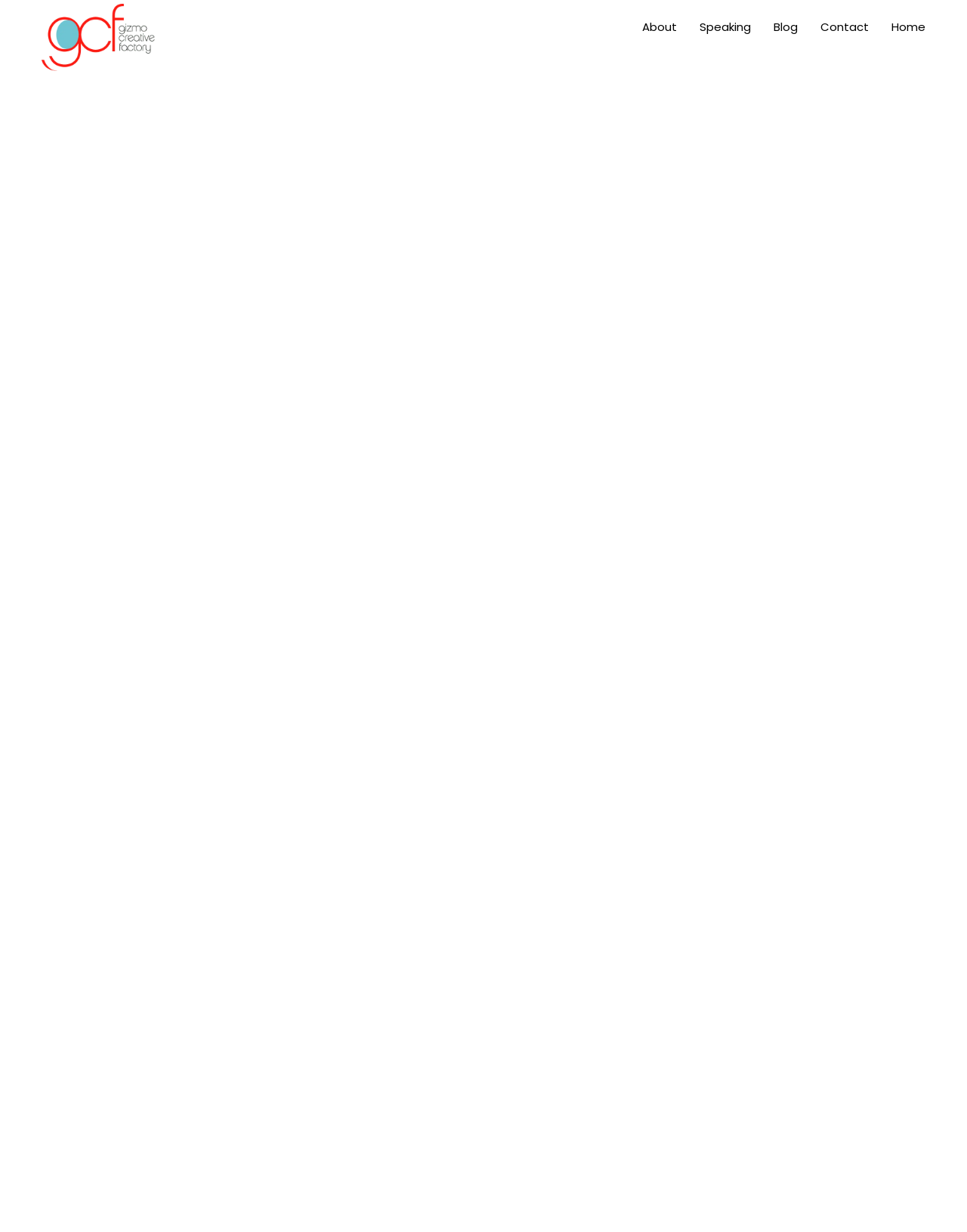Kindly determine the bounding box coordinates for the area that needs to be clicked to execute this instruction: "View TOYOTA news".

None